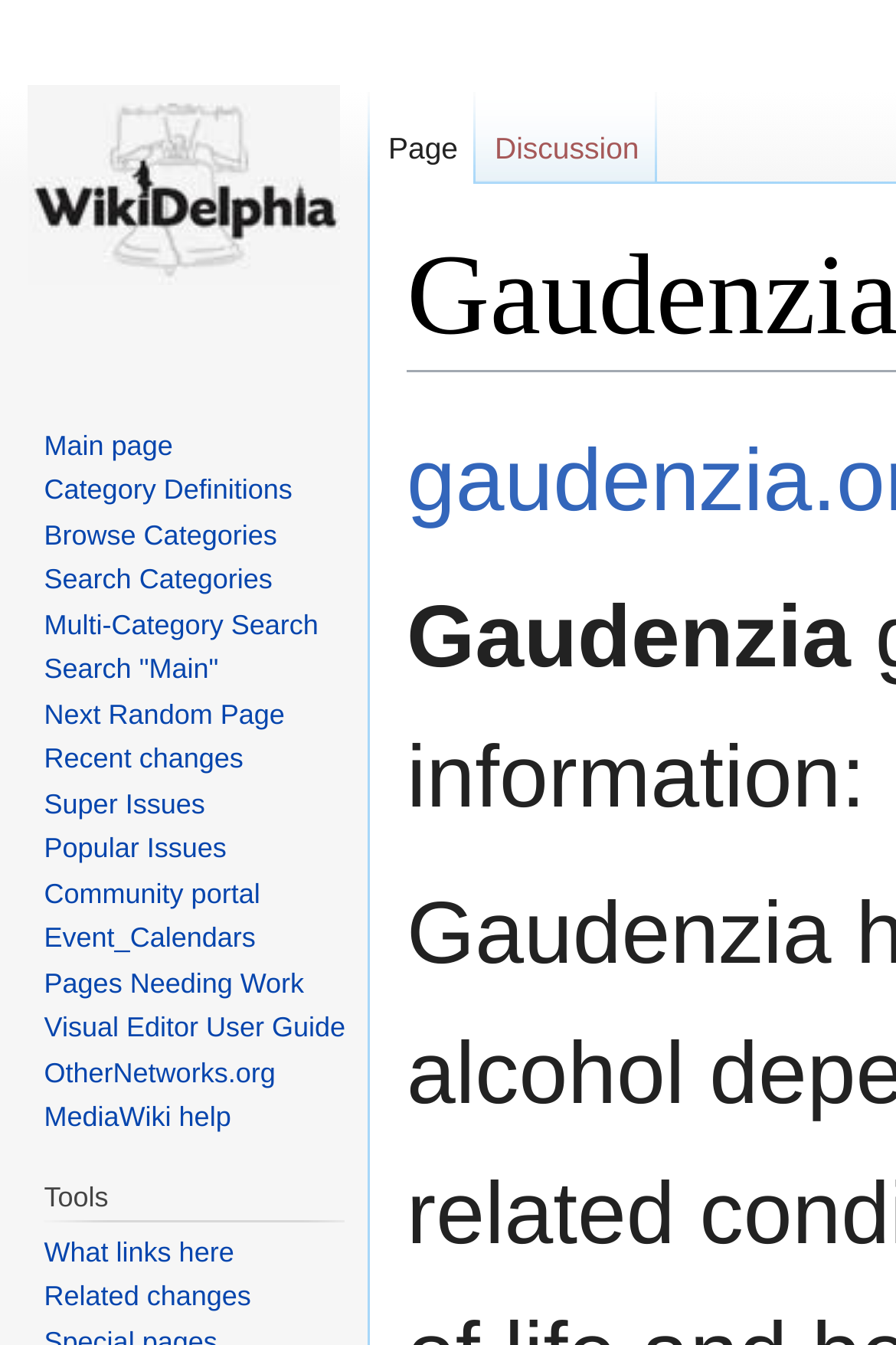What is the purpose of the 'Jump to navigation' link?
Answer the question in a detailed and comprehensive manner.

The 'Jump to navigation' link is located at the top of the page and allows users to quickly navigate to the navigation section, which contains links to various pages and categories.